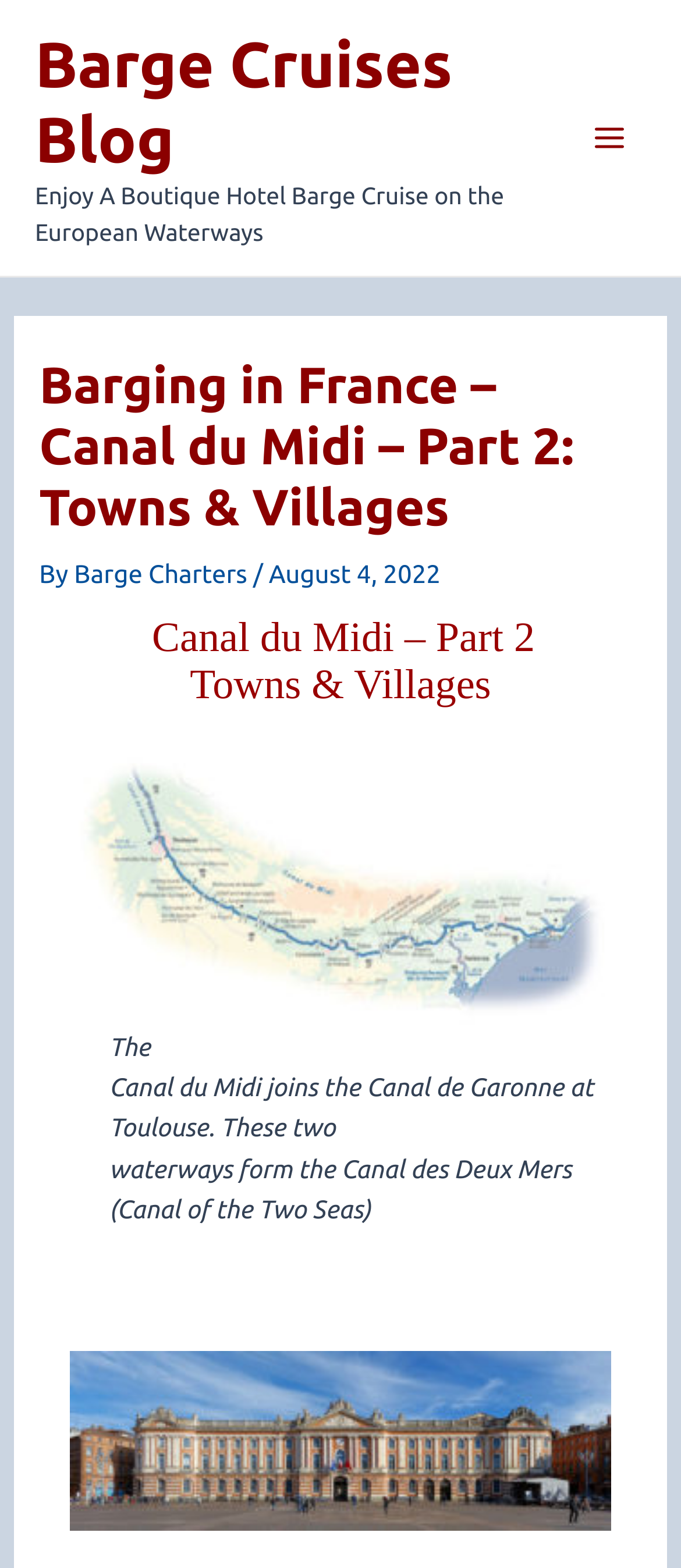Provide the bounding box coordinates, formatted as (top-left x, top-left y, bottom-right x, bottom-right y), with all values being floating point numbers between 0 and 1. Identify the bounding box of the UI element that matches the description: Main Menu

[0.841, 0.065, 0.949, 0.111]